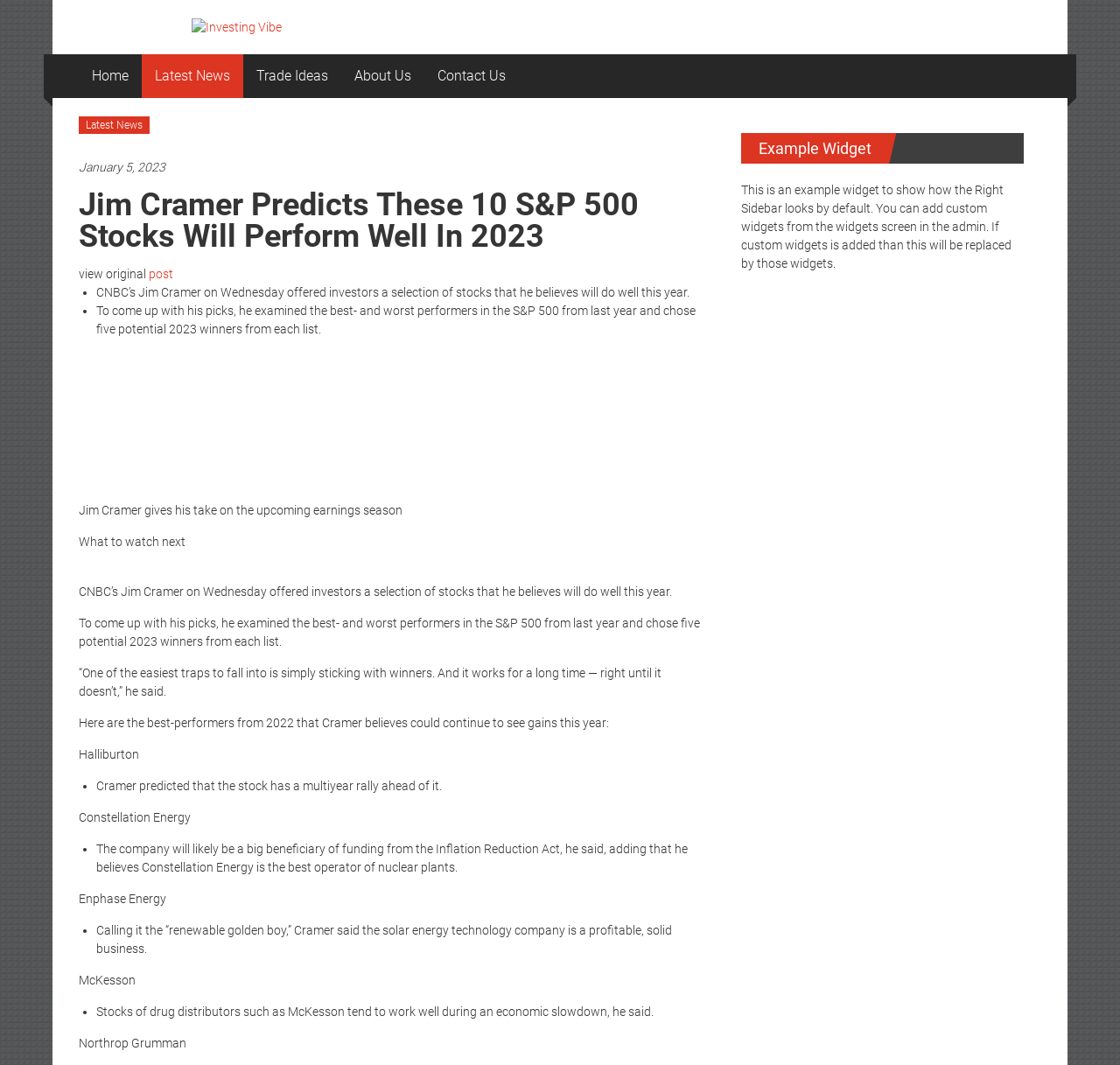Please provide the bounding box coordinate of the region that matches the element description: Latest News. Coordinates should be in the format (top-left x, top-left y, bottom-right x, bottom-right y) and all values should be between 0 and 1.

[0.07, 0.109, 0.134, 0.126]